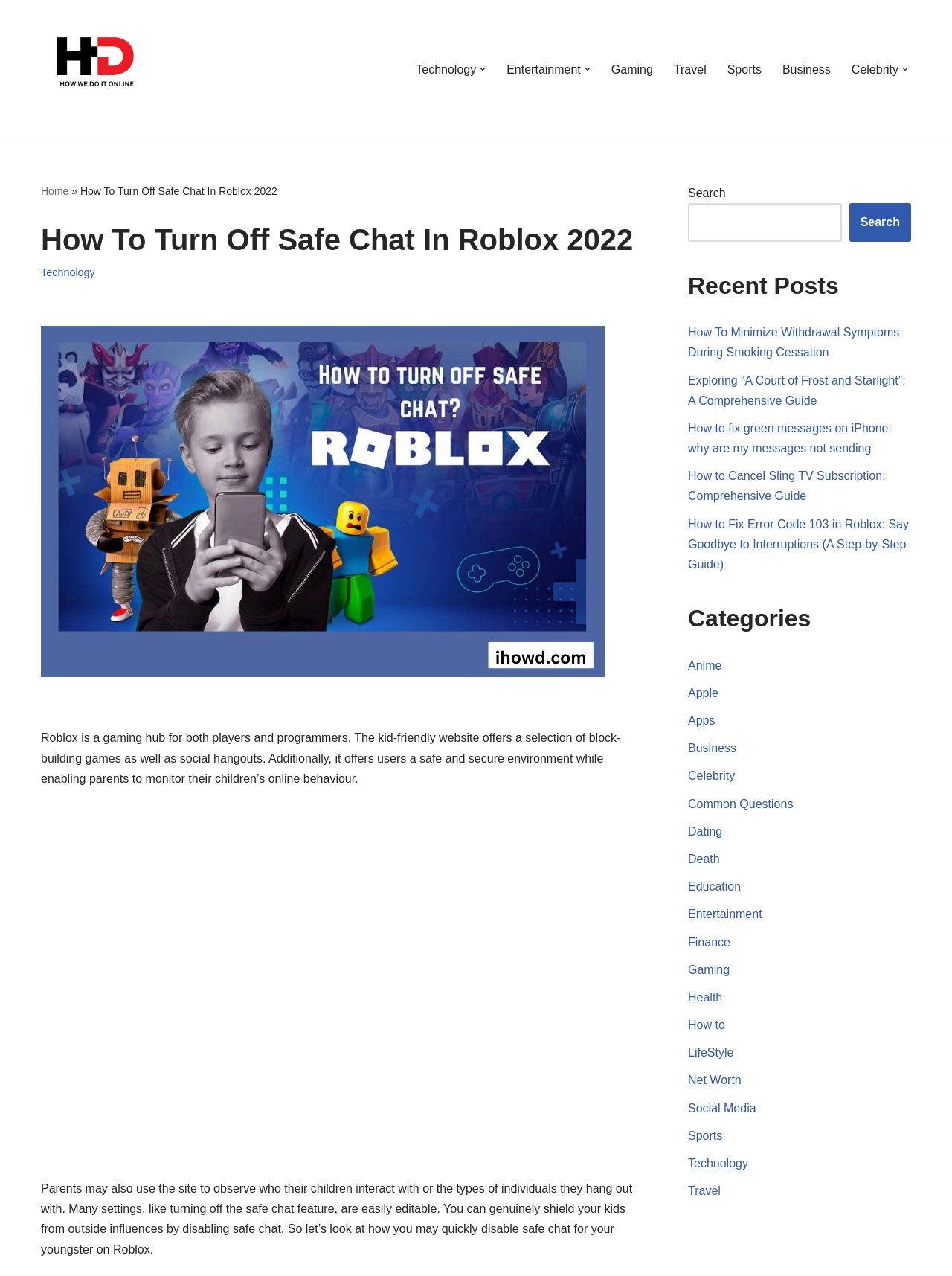Kindly provide the bounding box coordinates of the section you need to click on to fulfill the given instruction: "Click on the 'IHOWD How We Do It Online' link".

[0.043, 0.01, 0.16, 0.098]